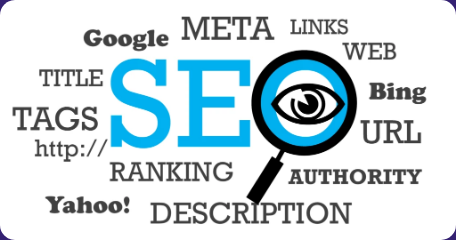Explain the scene depicted in the image, including all details.

The image titled "What are SEO Smart Links?" visually represents key concepts related to Search Engine Optimization (SEO). Central to the design is the bold acronym "SEO," prominently displayed in blue, accompanied by a graphic of a magnifying glass, symbolizing the search process. Surrounding the acronym are various terms associated with SEO, including "Google," "Bing," "Yahoo!", "RANKING," "LINKS," "TITLE," "META TAGS," "URL," and "DESCRIPTION." This collage of words highlights the critical components and tools that contribute to effective SEO strategies, emphasizing the importance of keywords and online authority in enhancing website visibility and user engagement. The overall composition conveys the dynamic and essential nature of mastering SEO for successful digital marketing.